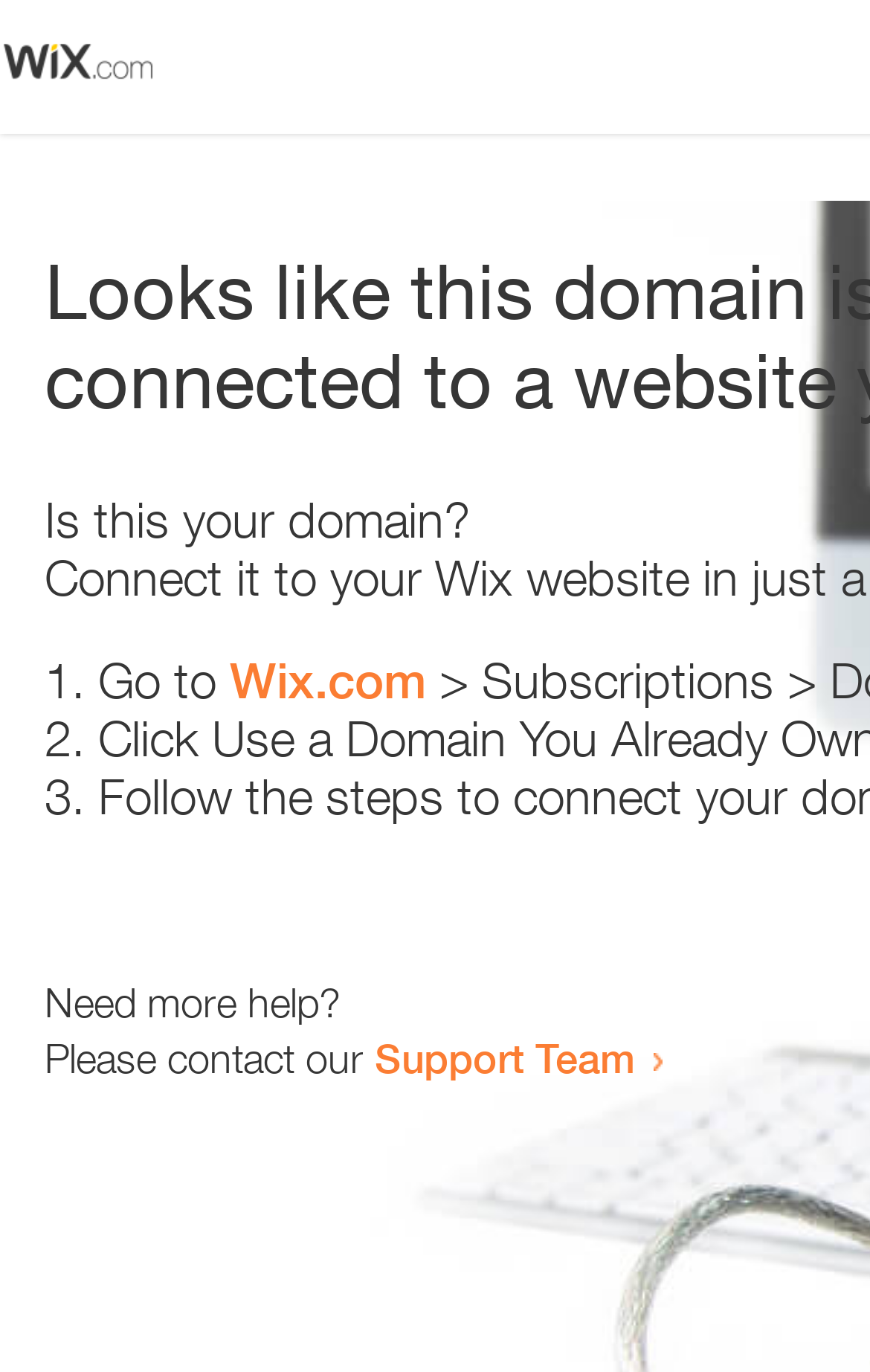How many steps are provided to resolve the issue?
Look at the screenshot and respond with one word or a short phrase.

3